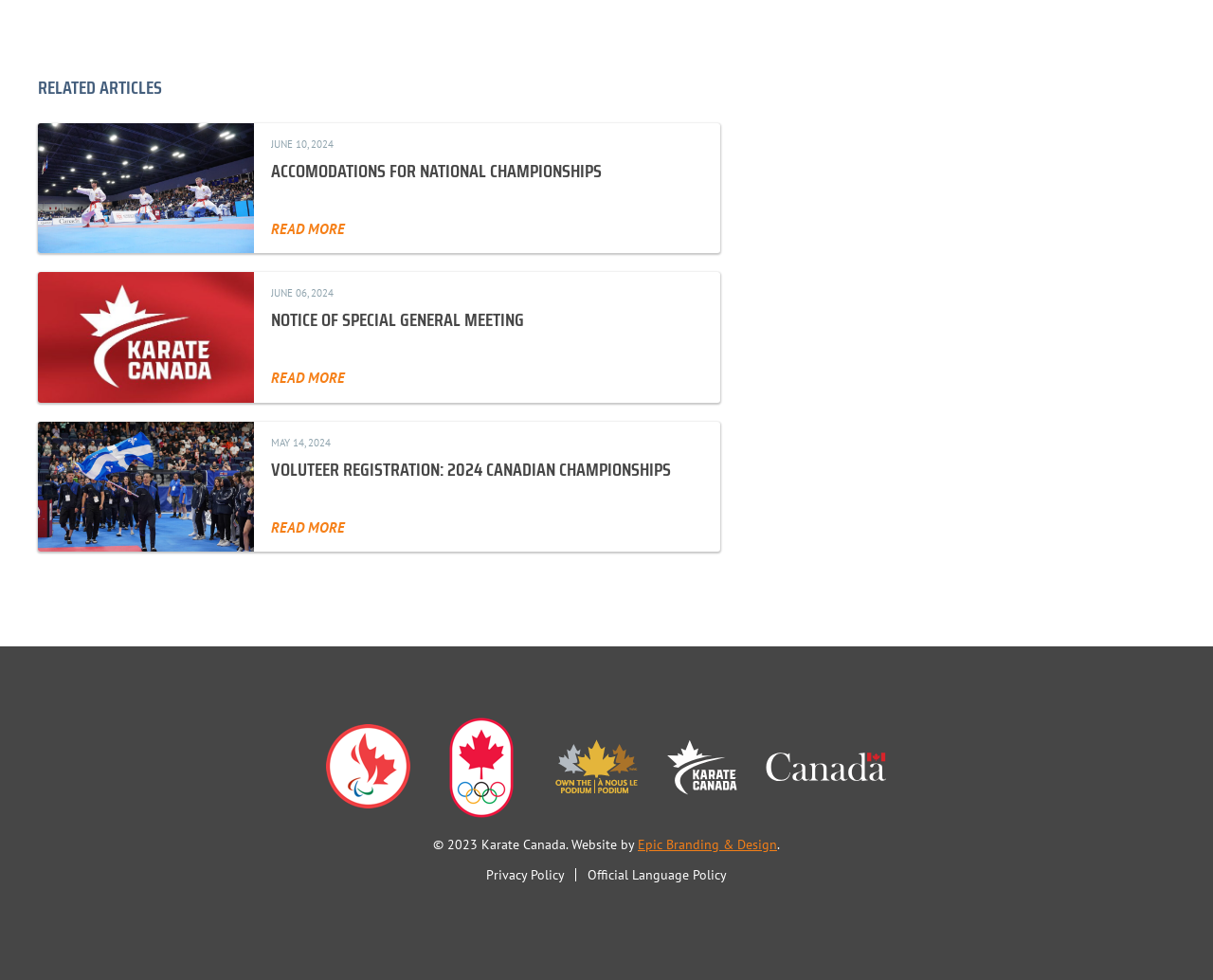Please identify the bounding box coordinates of the clickable element to fulfill the following instruction: "Learn more about VOLUTEER REGISTRATION: 2024 CANADIAN CHAMPIONSHIPS". The coordinates should be four float numbers between 0 and 1, i.e., [left, top, right, bottom].

[0.223, 0.463, 0.553, 0.494]